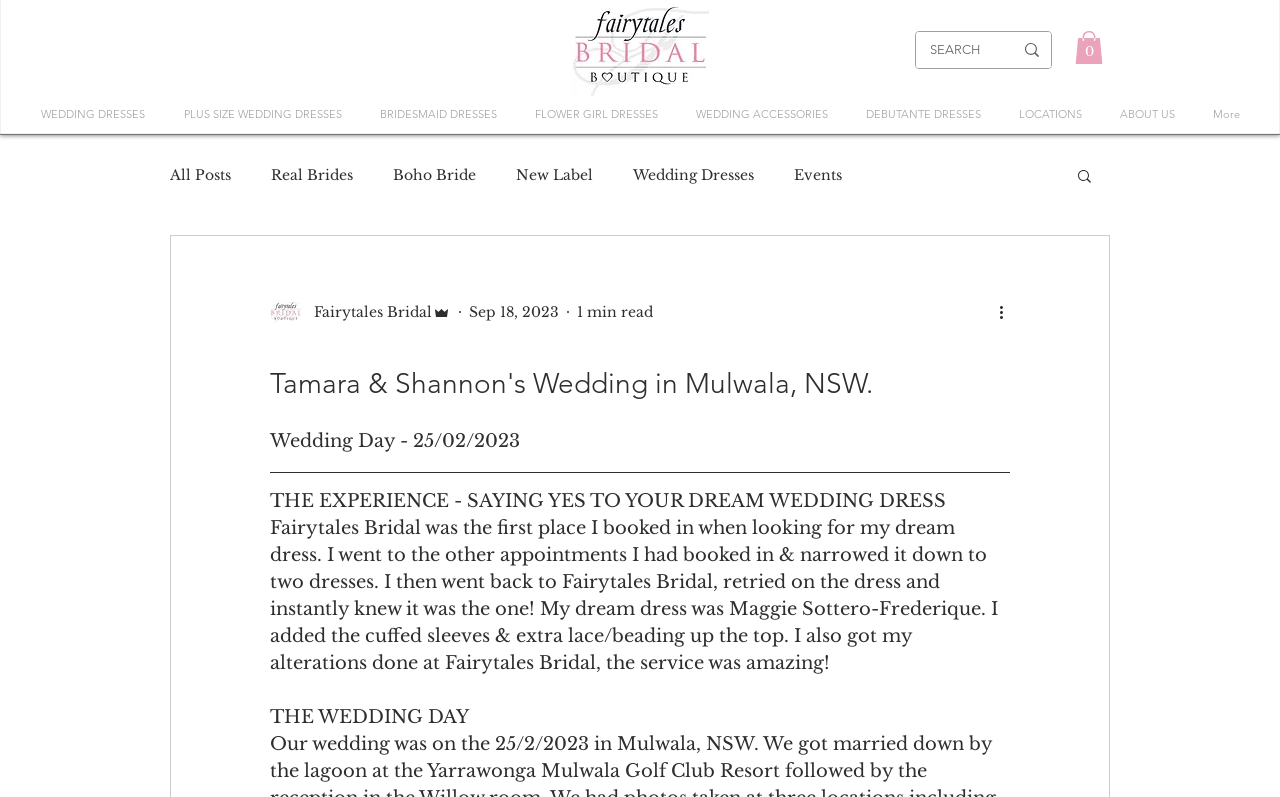Use a single word or phrase to answer the question: 
What is the date of Tamara and Shannon's wedding?

25/02/2023